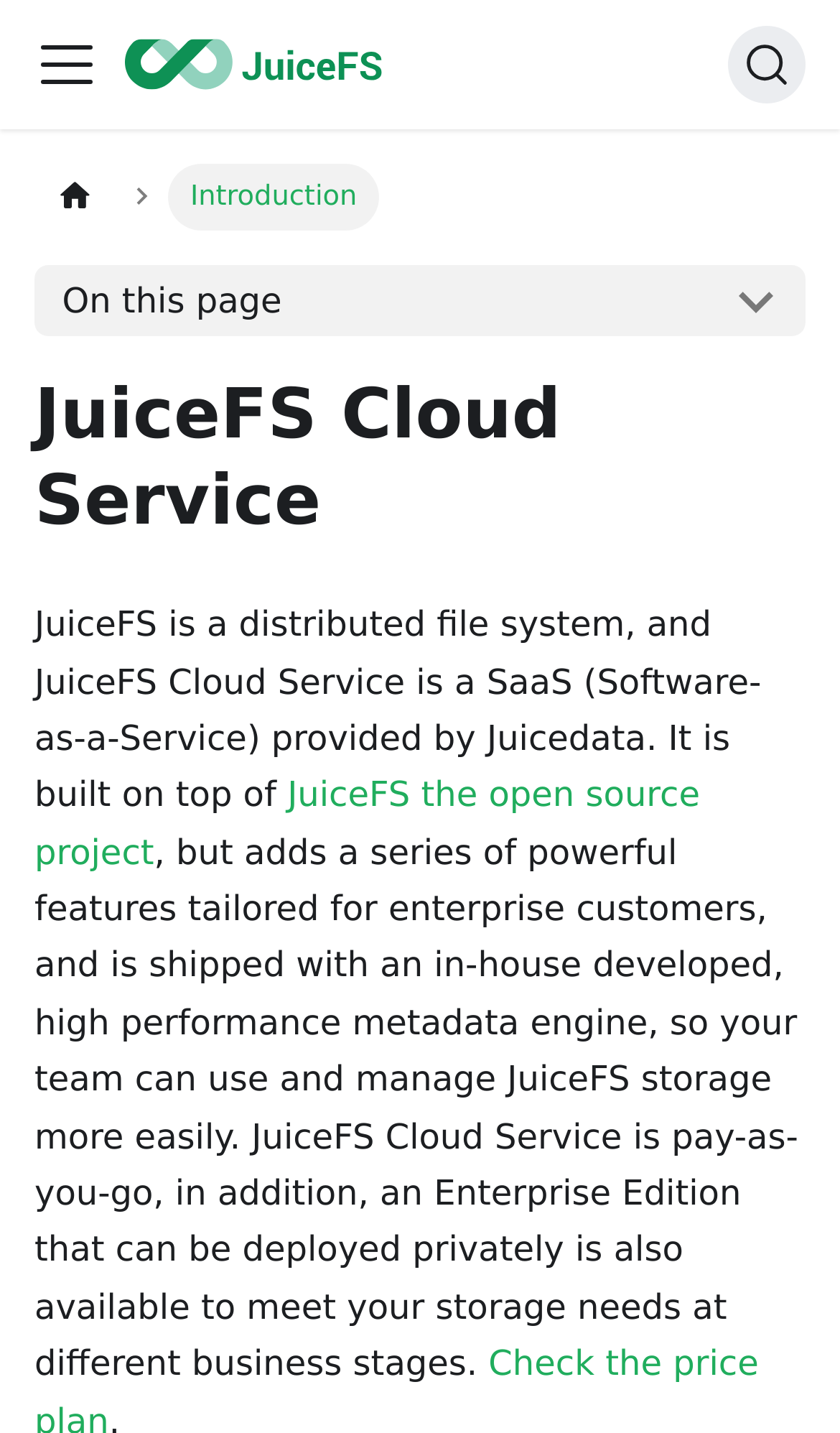Provide the bounding box coordinates of the UI element that matches the description: "JuiceFS the open source project".

[0.041, 0.54, 0.833, 0.609]